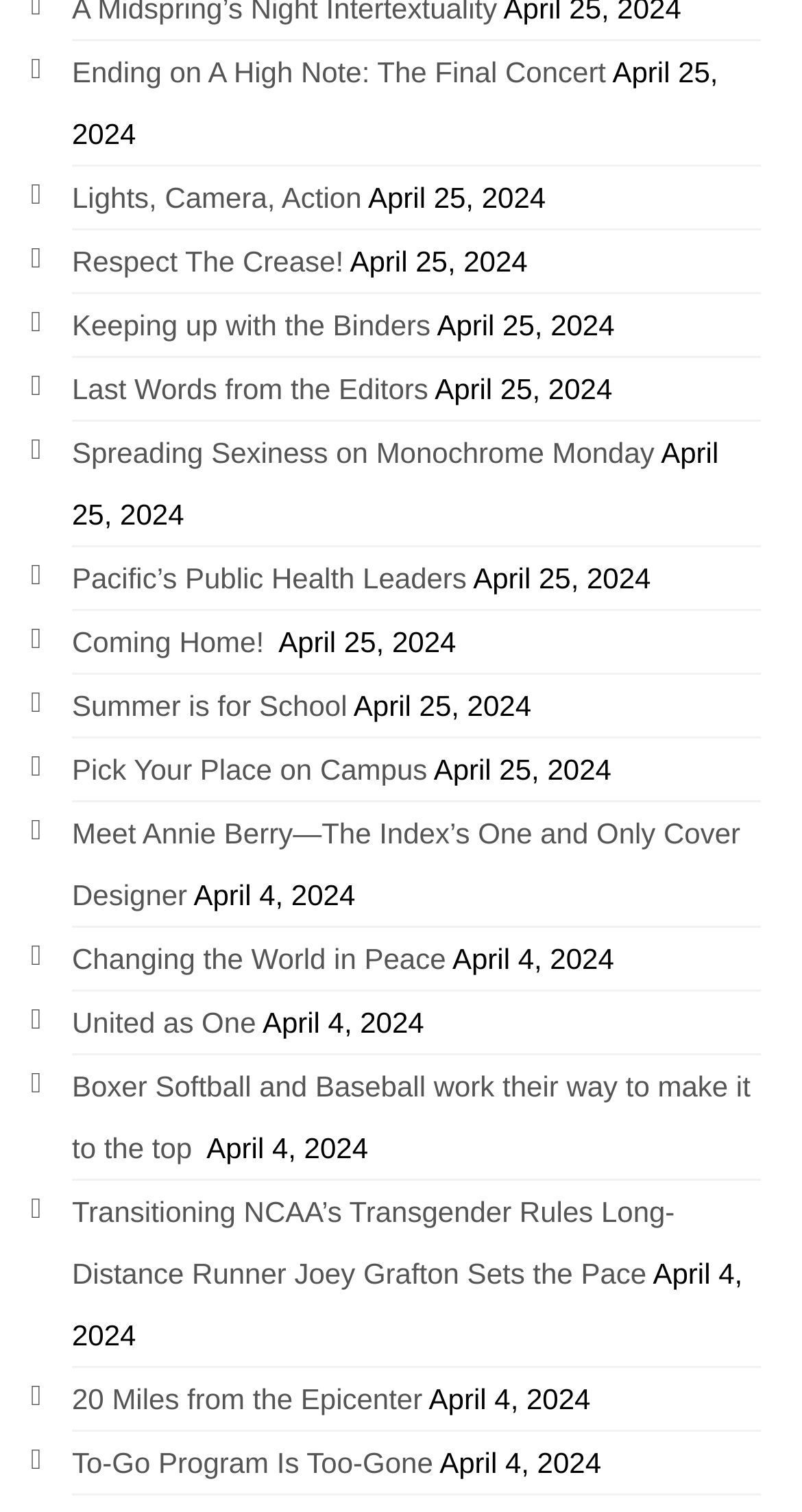Find the bounding box coordinates of the area that needs to be clicked in order to achieve the following instruction: "Check out the article about 20 Miles from the Epicenter". The coordinates should be specified as four float numbers between 0 and 1, i.e., [left, top, right, bottom].

[0.09, 0.914, 0.527, 0.936]